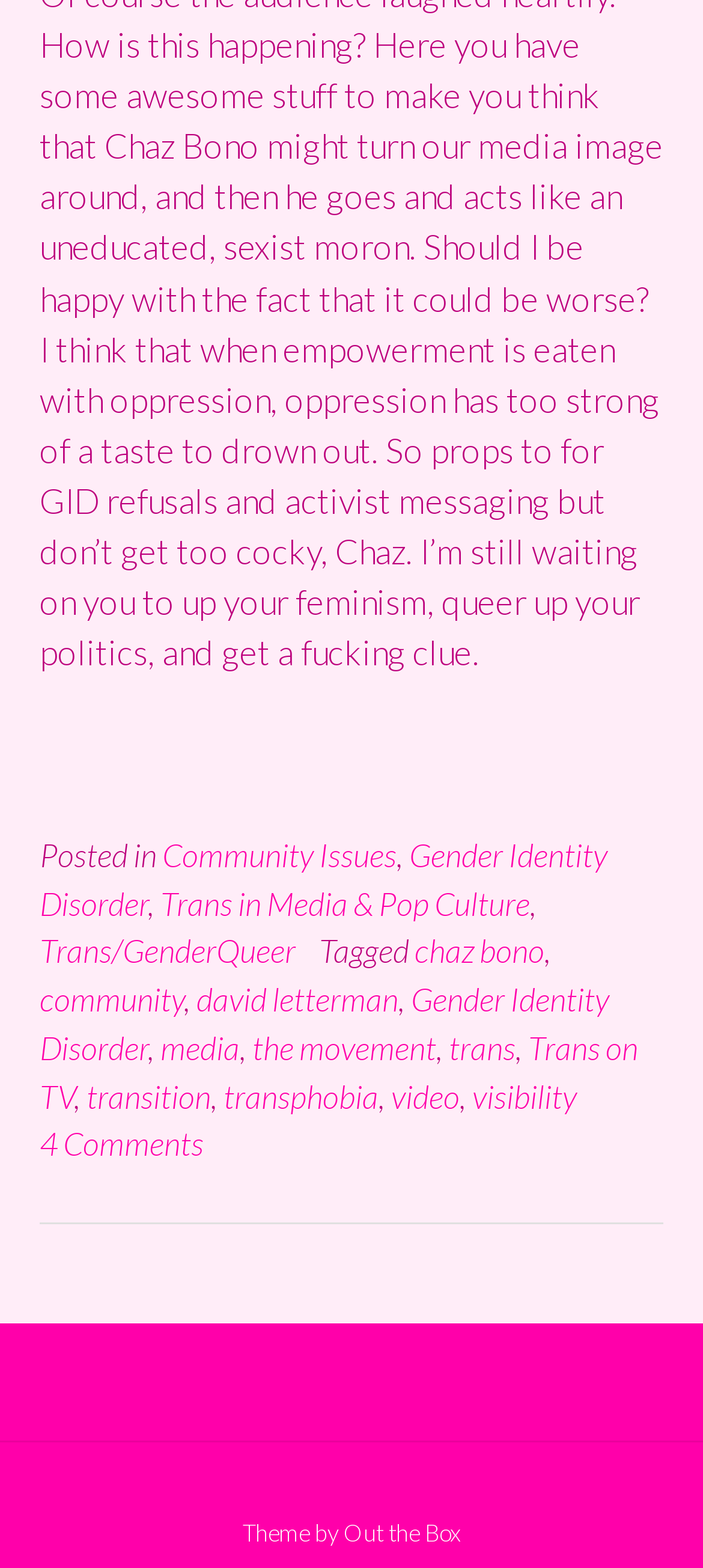Please specify the bounding box coordinates of the clickable region necessary for completing the following instruction: "View comments". The coordinates must consist of four float numbers between 0 and 1, i.e., [left, top, right, bottom].

[0.056, 0.717, 0.29, 0.742]